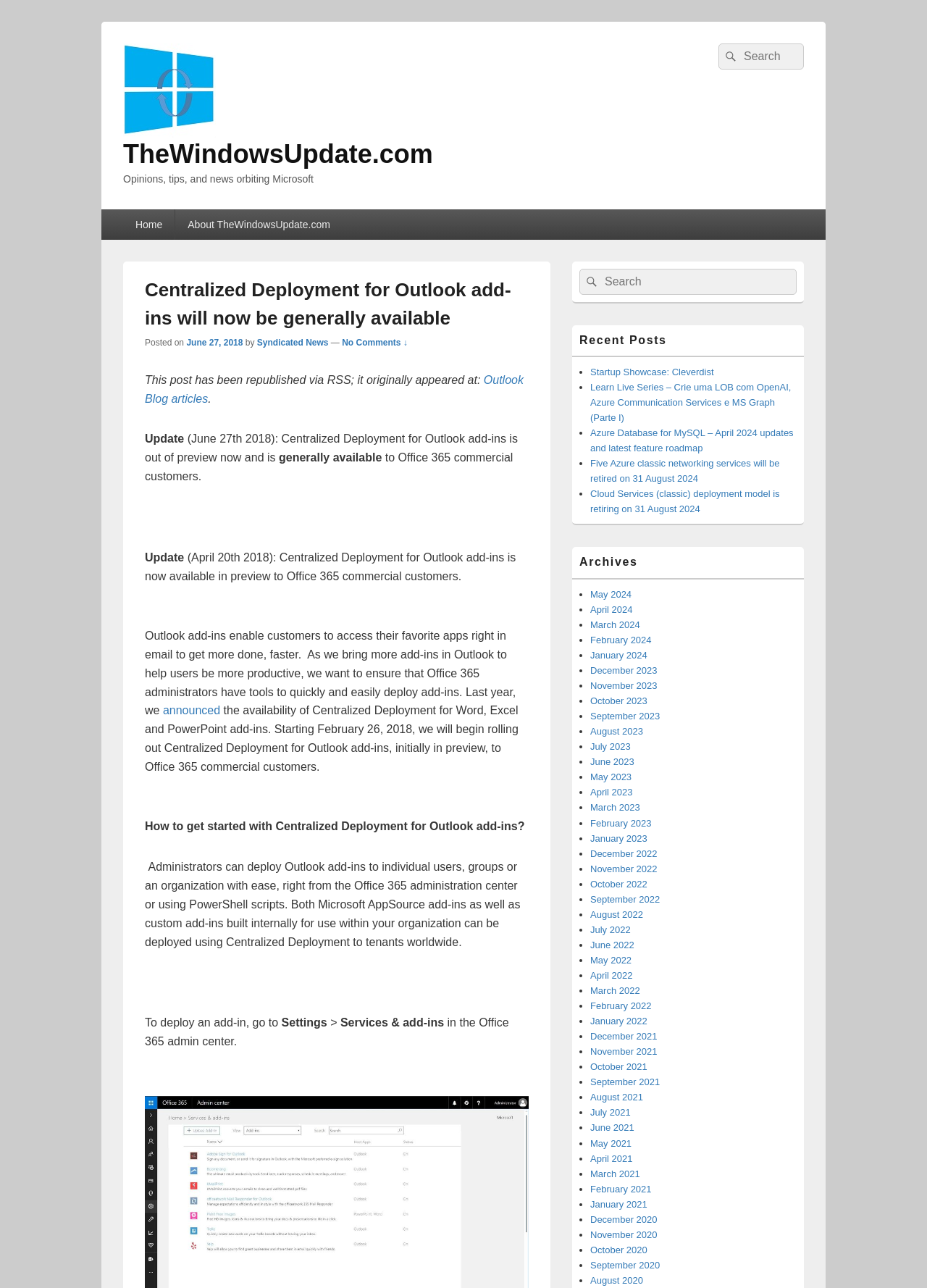Please determine the bounding box coordinates, formatted as (top-left x, top-left y, bottom-right x, bottom-right y), with all values as floating point numbers between 0 and 1. Identify the bounding box of the region described as: Home

[0.133, 0.162, 0.189, 0.186]